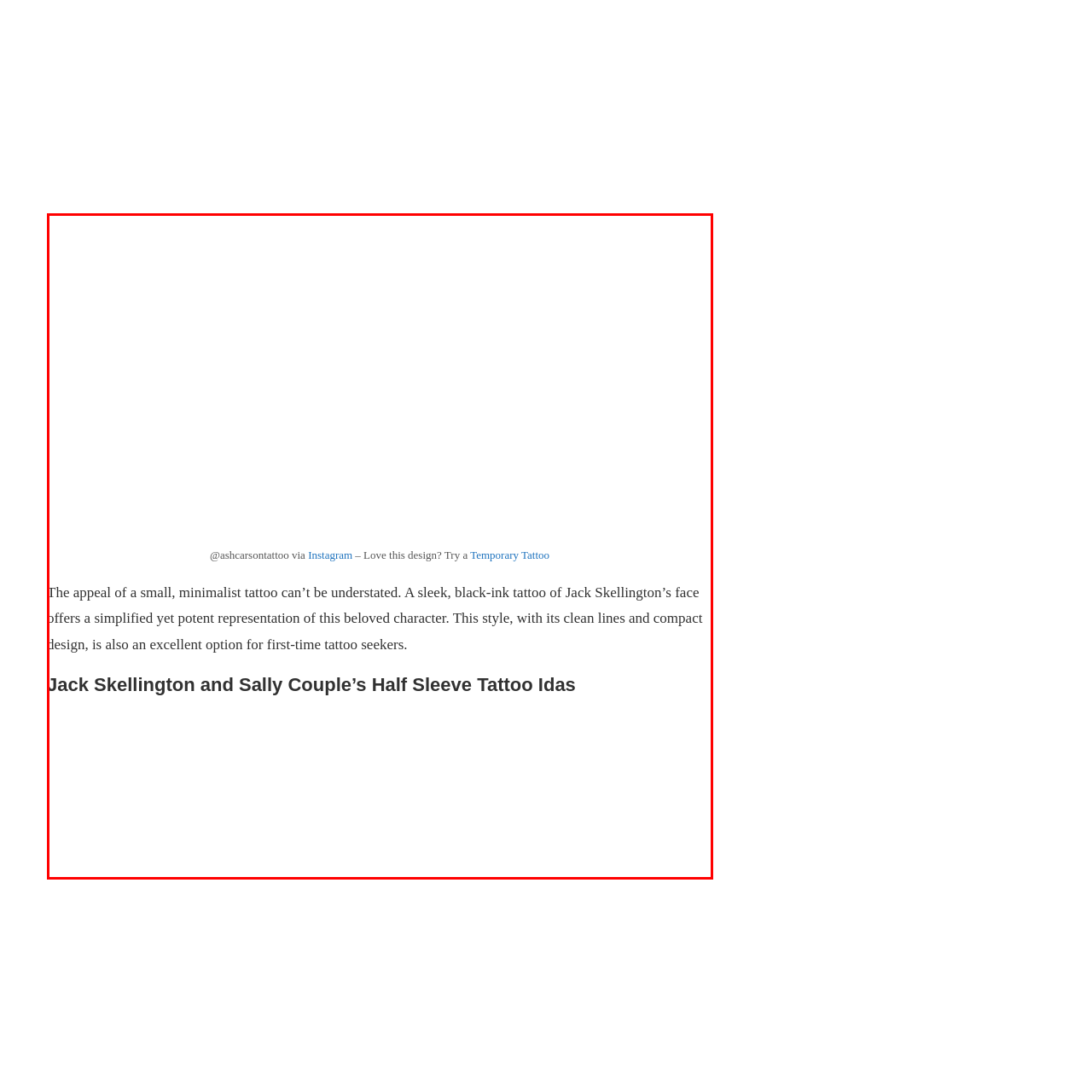Who is credited as the tattoo artist?
View the portion of the image encircled by the red bounding box and give a one-word or short phrase answer.

@ashcarseatontattoo